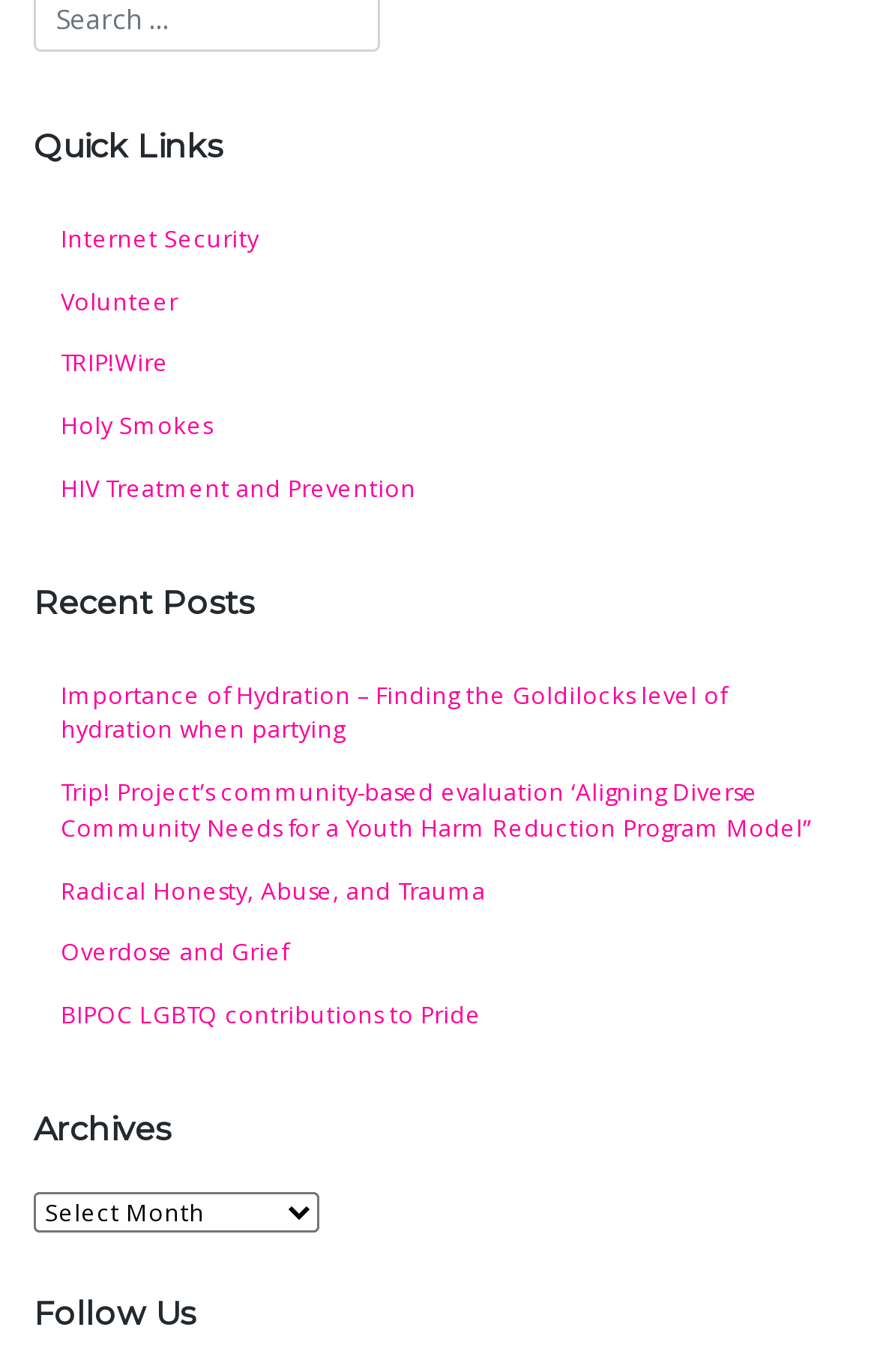Please give a concise answer to this question using a single word or phrase: 
What is the title of the second heading?

Recent Posts